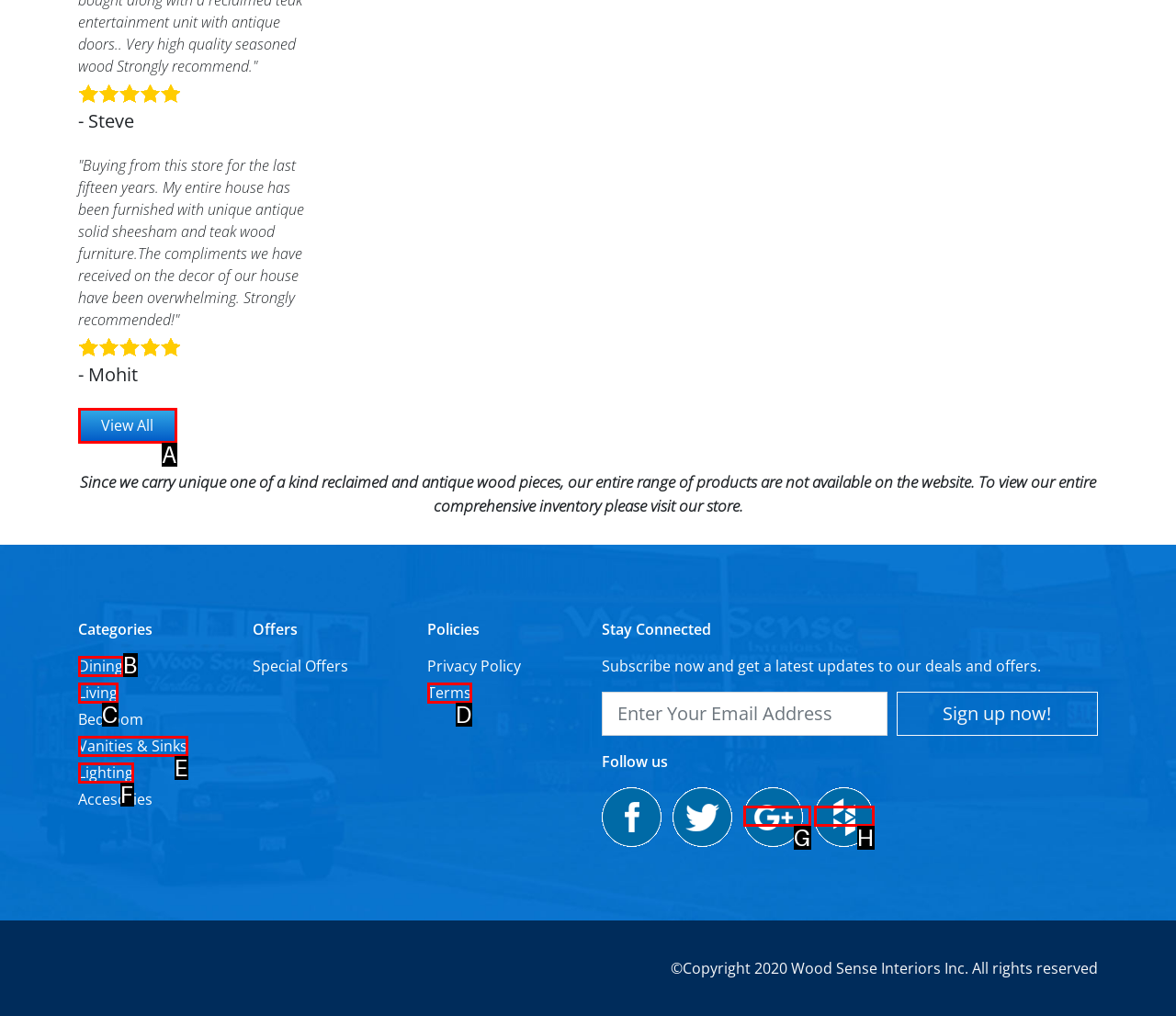Tell me which option best matches this description: parent_node: Stay Connected
Answer with the letter of the matching option directly from the given choices.

G